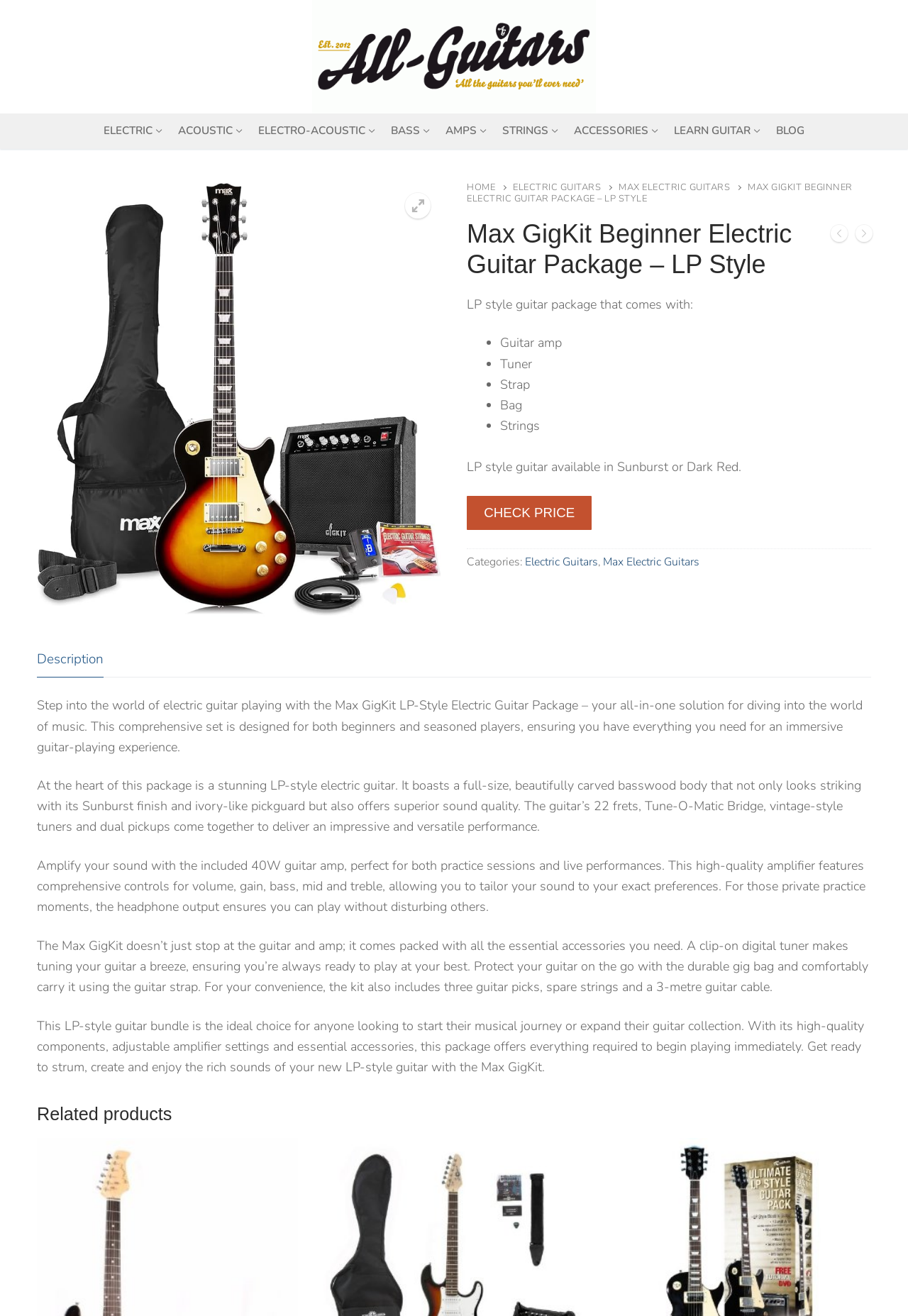Provide the bounding box coordinates of the area you need to click to execute the following instruction: "View Max GigKit electric guitar package - LP style".

[0.041, 0.139, 0.486, 0.468]